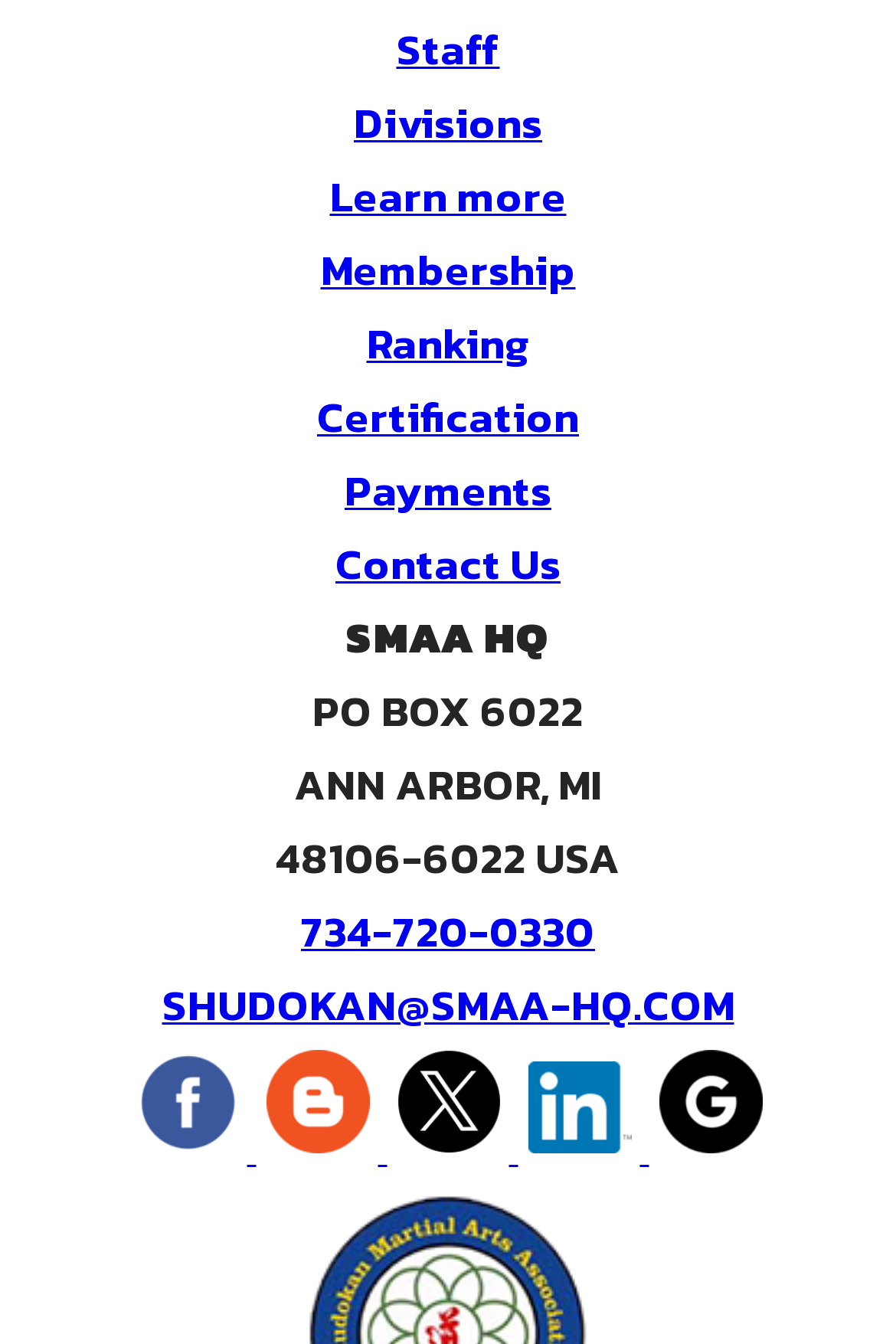How many social media links are there?
Please provide a single word or phrase in response based on the screenshot.

5